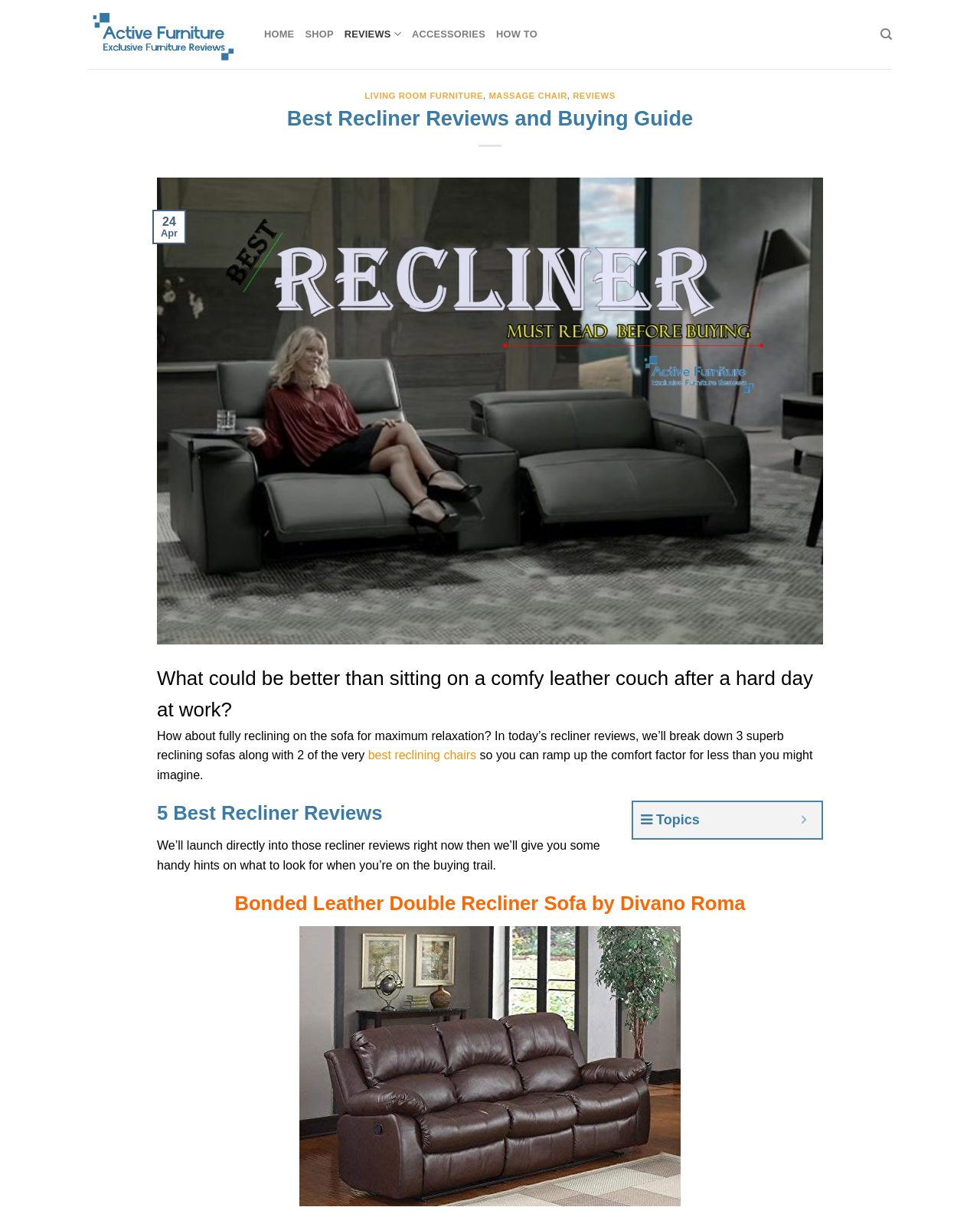What is the website's main topic?
Please respond to the question thoroughly and include all relevant details.

Based on the webpage's content, including the headings and links, it appears that the website's main topic is recliner reviews and buying guides.